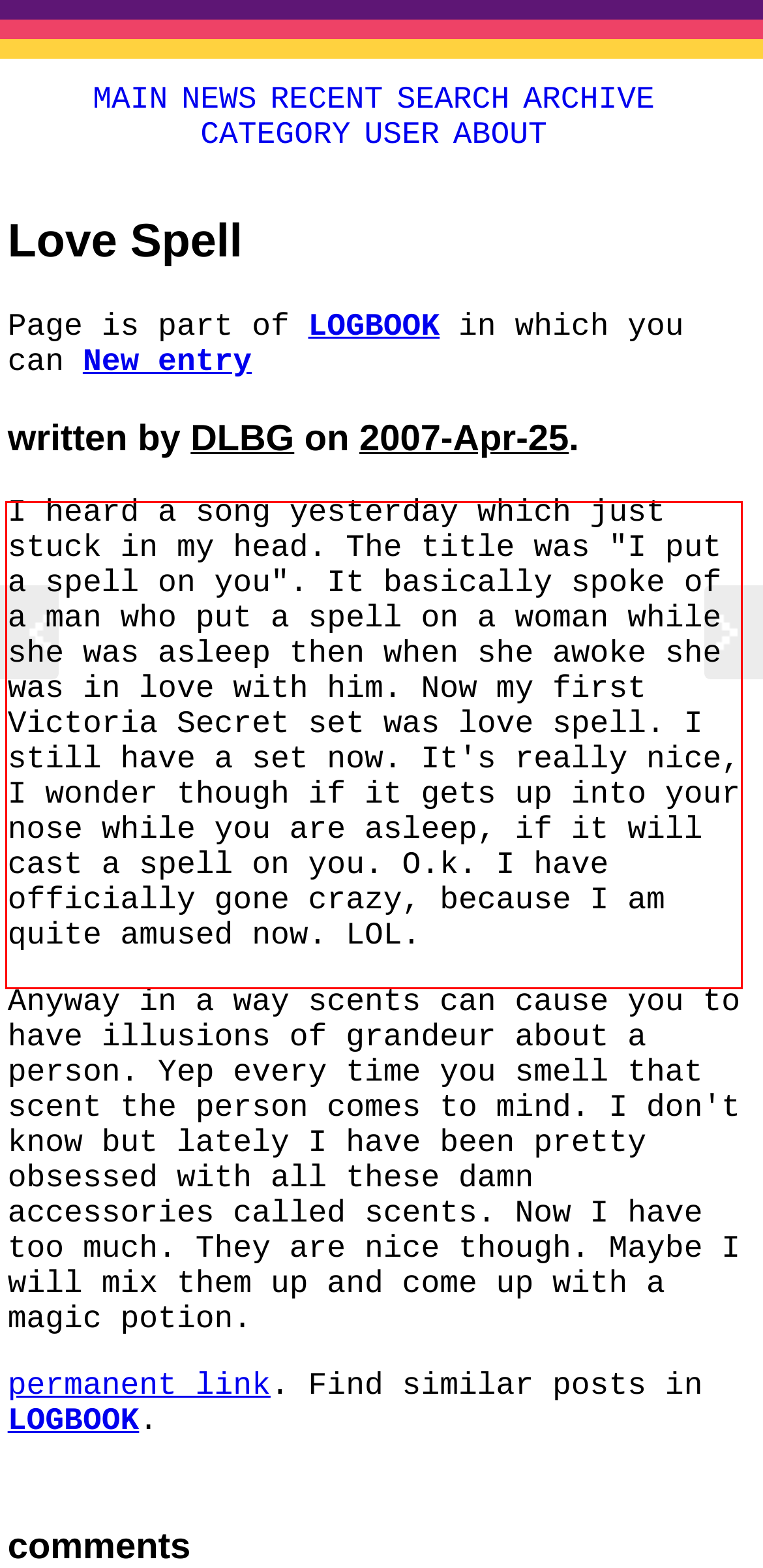You are presented with a webpage screenshot featuring a red bounding box. Perform OCR on the text inside the red bounding box and extract the content.

I heard a song yesterday which just stuck in my head. The title was "I put a spell on you". It basically spoke of a man who put a spell on a woman while she was asleep then when she awoke she was in love with him. Now my first Victoria Secret set was love spell. I still have a set now. It's really nice, I wonder though if it gets up into your nose while you are asleep, if it will cast a spell on you. O.k. I have officially gone crazy, because I am quite amused now. LOL.